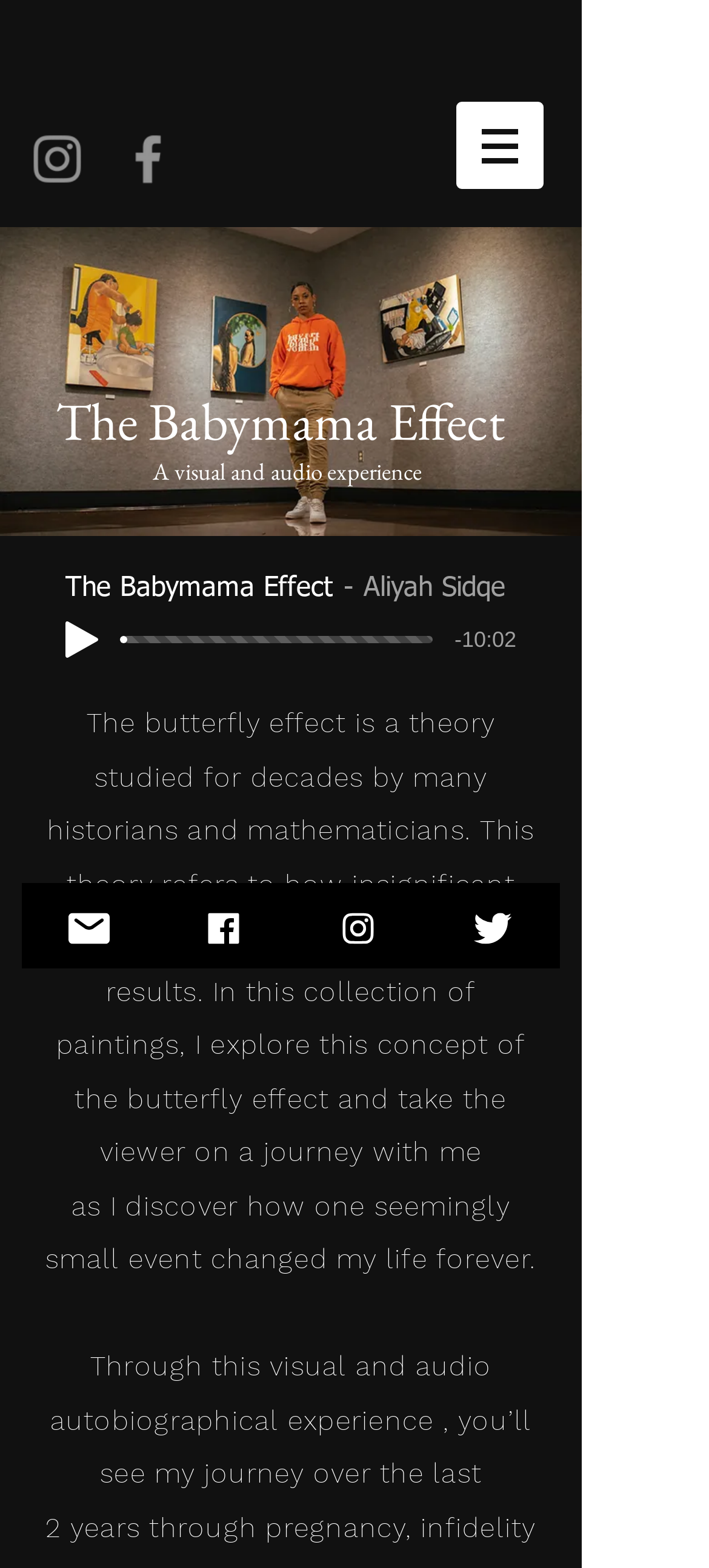For the given element description Facebook, determine the bounding box coordinates of the UI element. The coordinates should follow the format (top-left x, top-left y, bottom-right x, bottom-right y) and be within the range of 0 to 1.

[0.221, 0.563, 0.41, 0.618]